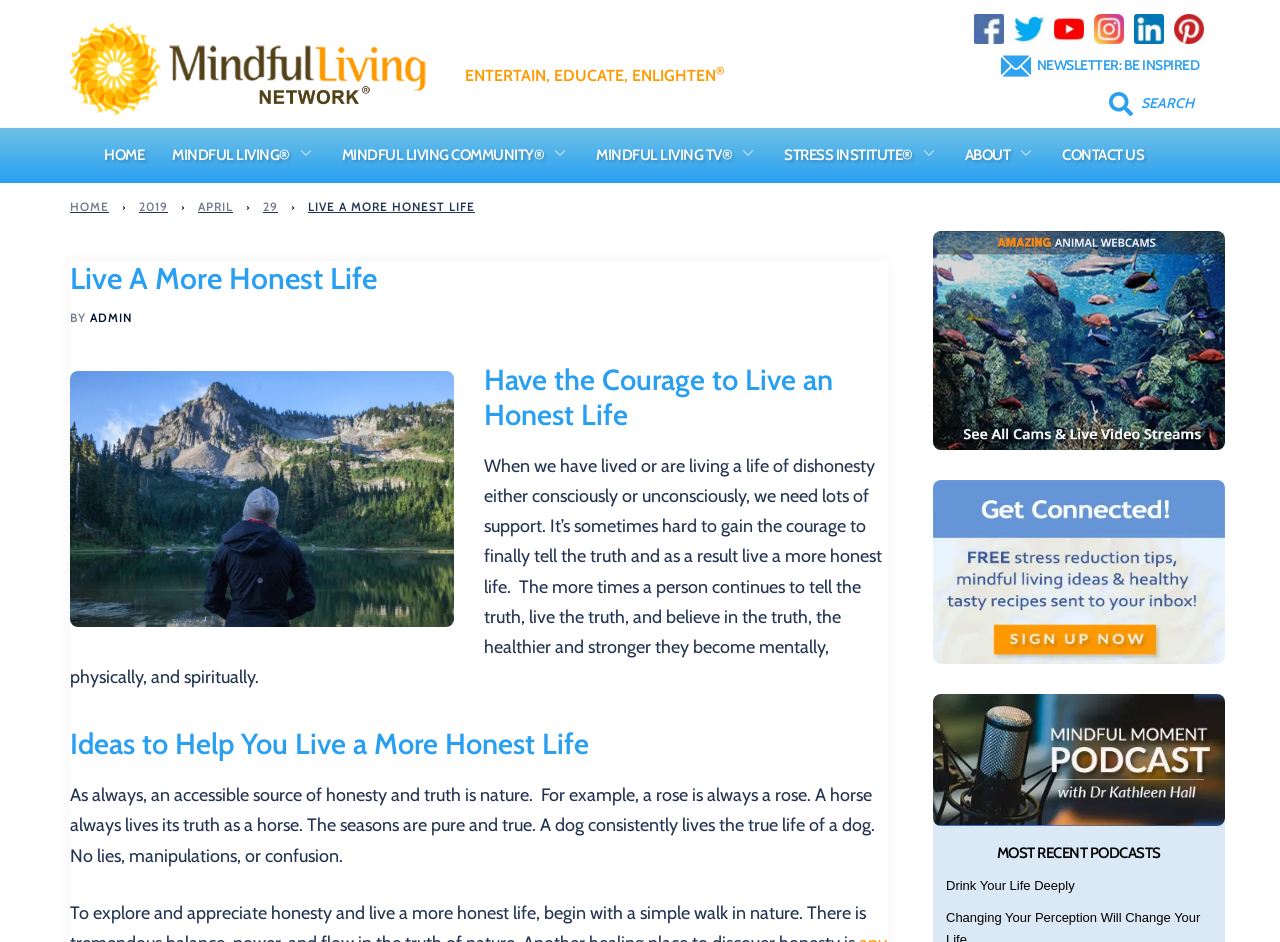Please identify the bounding box coordinates of the area that needs to be clicked to fulfill the following instruction: "Go to the Home page."

[0.081, 0.152, 0.113, 0.178]